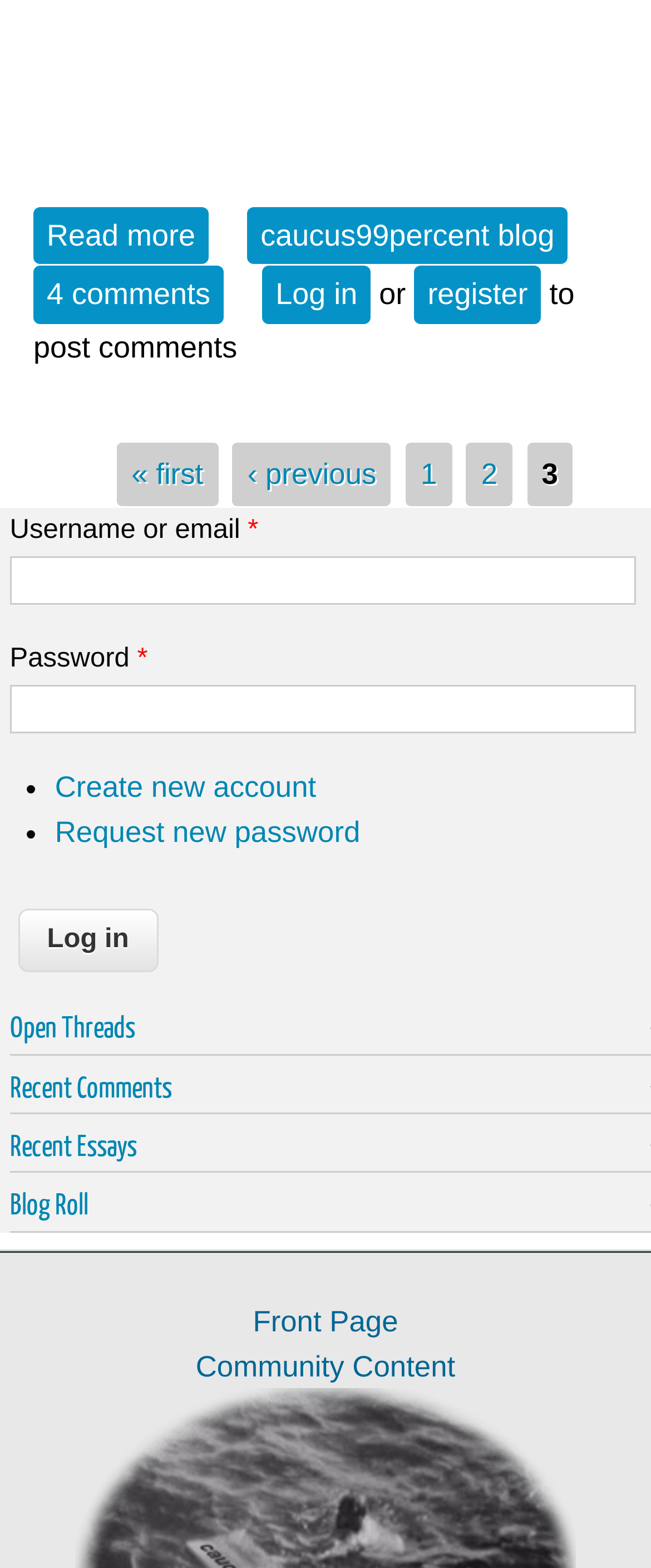Carefully examine the image and provide an in-depth answer to the question: How many pagination links are present?

The webpage contains four pagination links: '« first', '‹ previous', '1', and '2'. These links are used to navigate through the pages of the website.